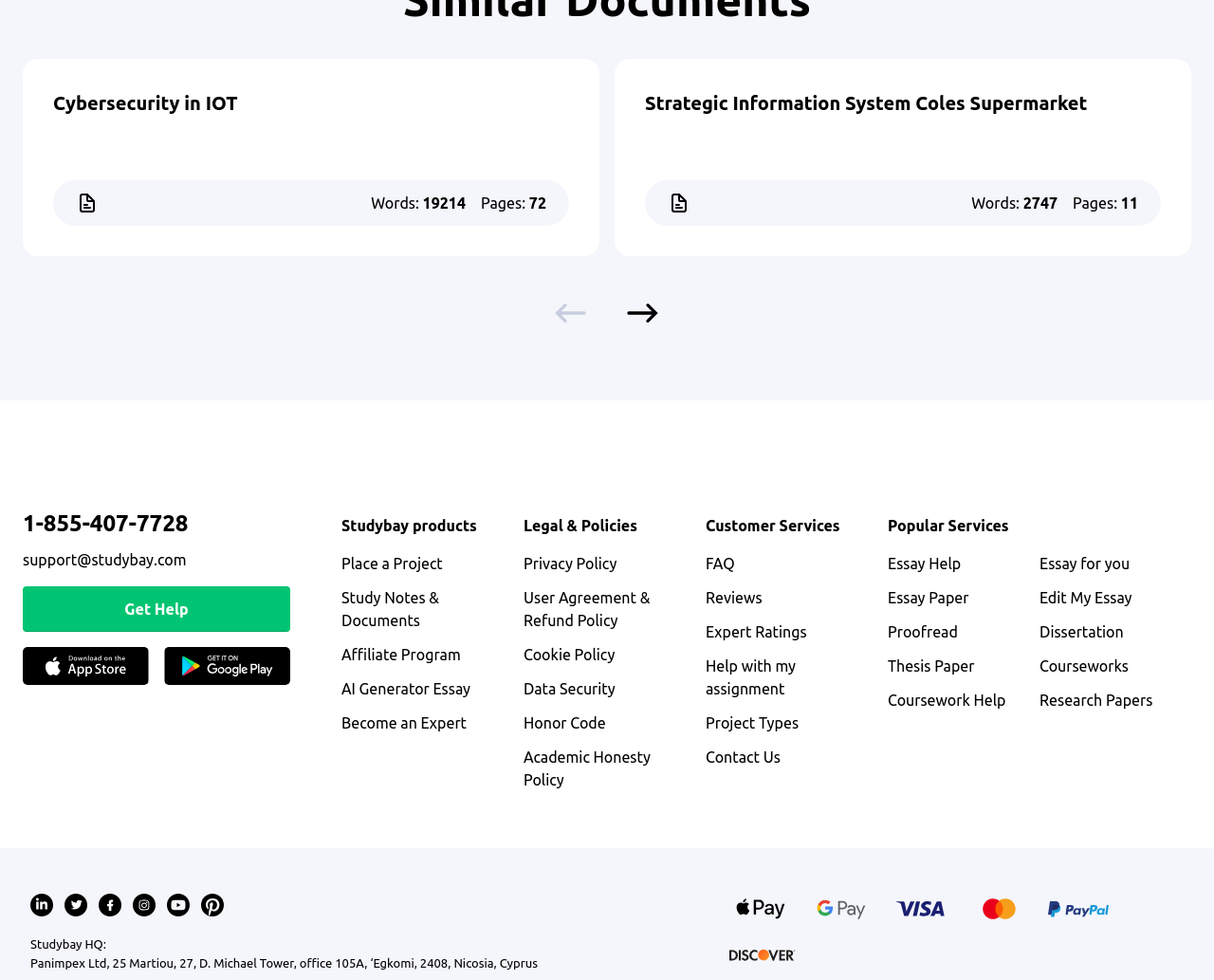What is the topic of the introductory text?
Use the screenshot to answer the question with a single word or phrase.

Artificial intelligence